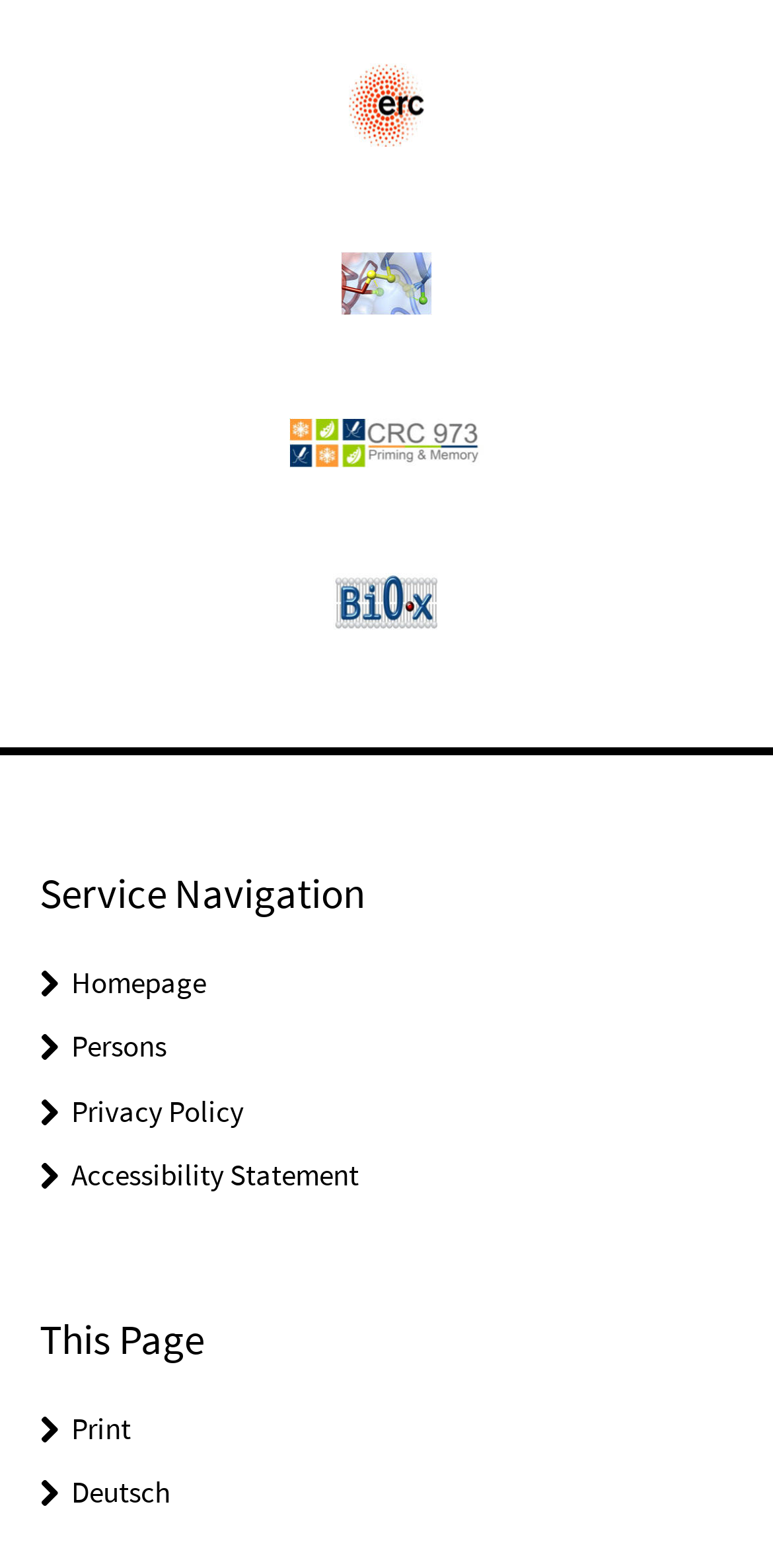How many image elements are on the webpage?
Provide a short answer using one word or a brief phrase based on the image.

5